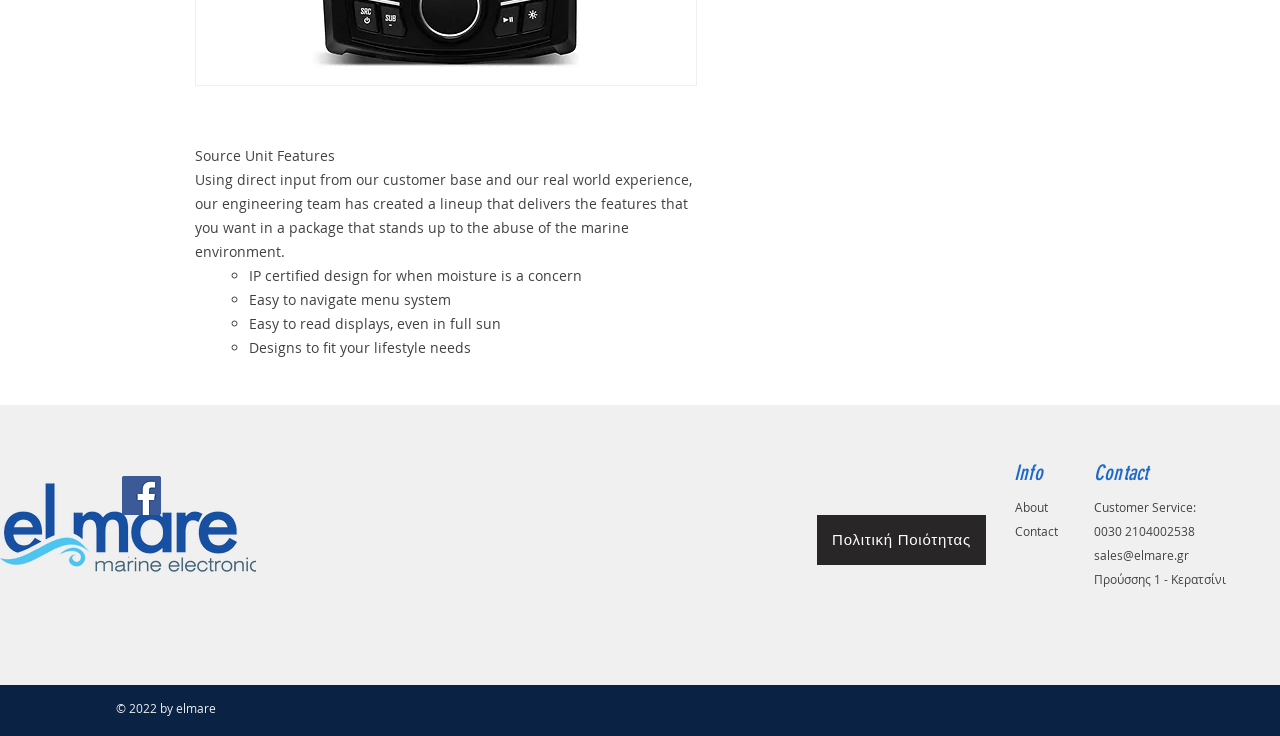Find the bounding box of the UI element described as: "Πολιτική Ποιότητας". The bounding box coordinates should be given as four float values between 0 and 1, i.e., [left, top, right, bottom].

[0.638, 0.699, 0.77, 0.767]